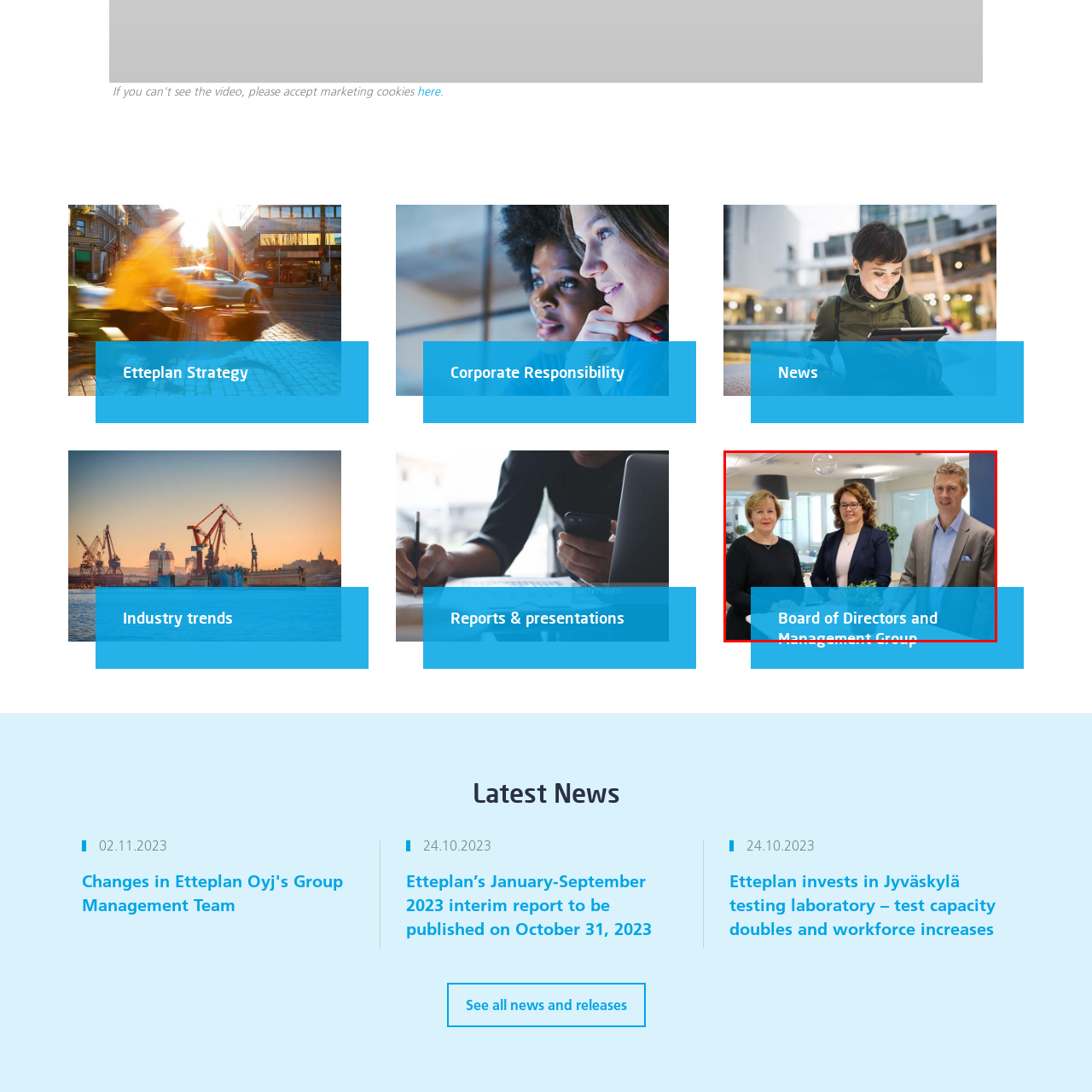Offer an in-depth description of the picture located within the red frame.

The image features three professionals standing together, presenting a united front as part of the Board of Directors and Management Group. They are positioned in a modern office environment with an open layout, characterized by glass partitions and contemporary decor that suggests a collaborative workplace culture. The individuals dressed in professional attire convey a sense of leadership and professionalism. The prominent blue overlay at the bottom of the image clearly states "Board of Directors and Management Group," reinforcing the identity and purpose of the group depicted. This image underscores the importance of collaboration and governance within the organization, highlighting the key figures who guide its strategic direction.